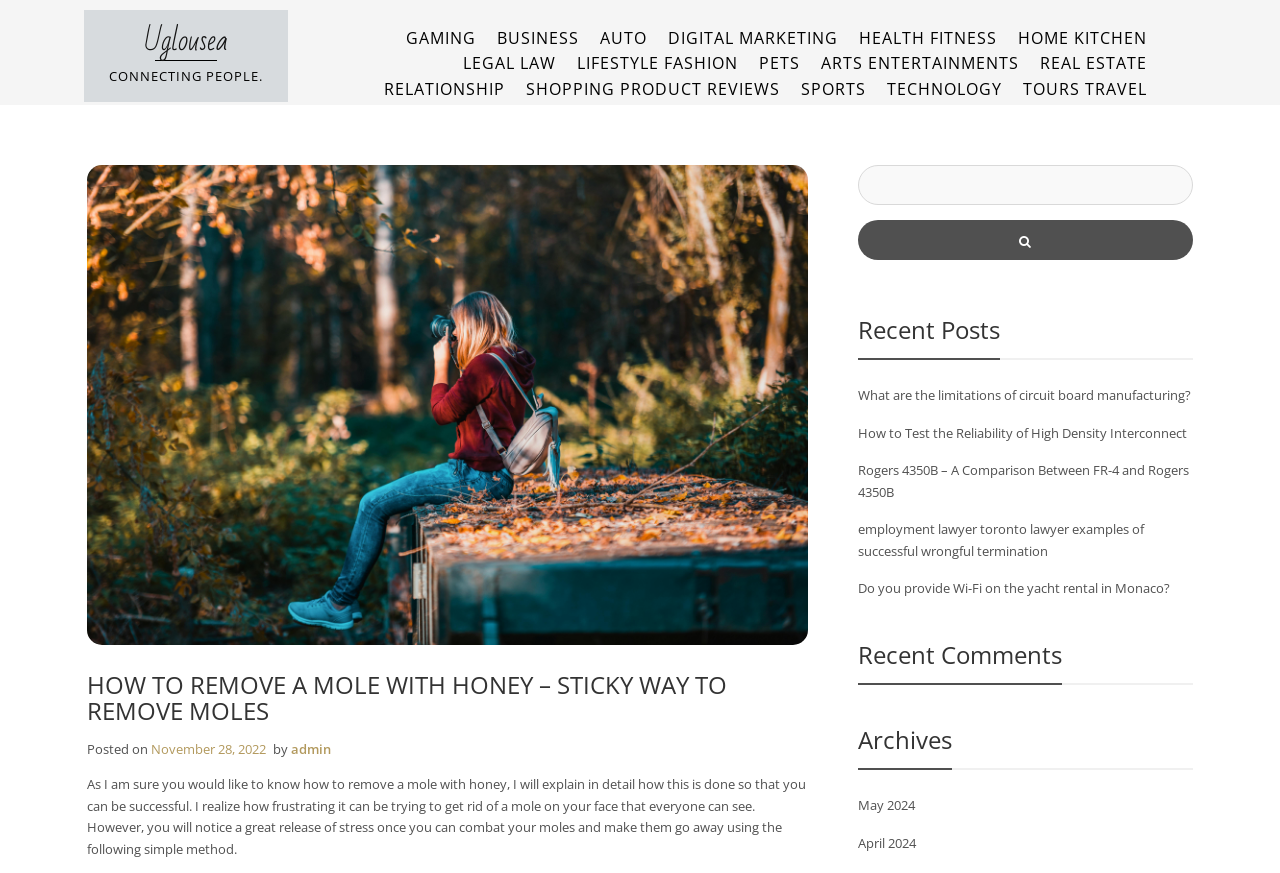Please identify the bounding box coordinates of the clickable area that will allow you to execute the instruction: "Click on the search button".

[0.67, 0.252, 0.932, 0.298]